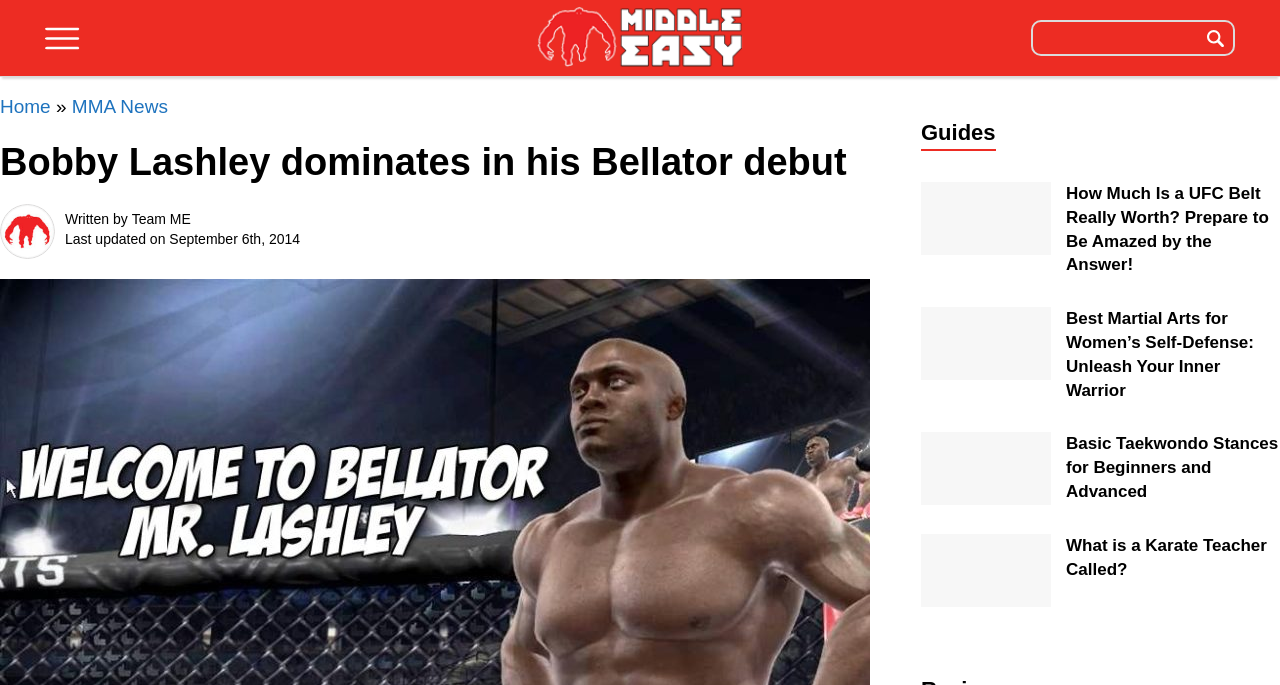Given the content of the image, can you provide a detailed answer to the question?
What is the topic of the main article?

I found the main article heading 'Bobby Lashley dominates in his Bellator debut' which suggests that the topic of the main article is about Bobby Lashley's debut in Bellator.